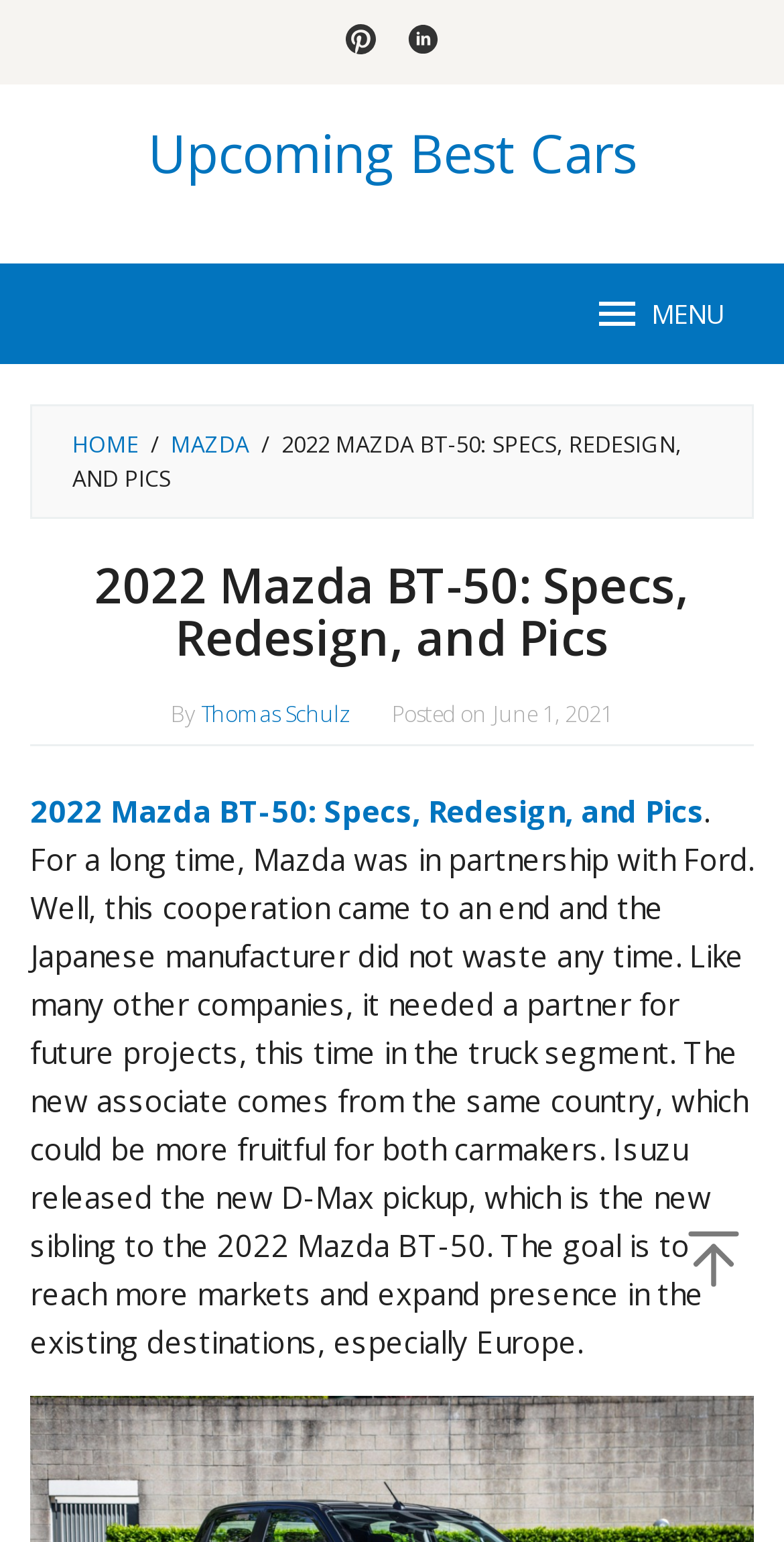When was the article posted?
Based on the screenshot, give a detailed explanation to answer the question.

The posting date of the article is mentioned in the text as 'Posted on June 1, 2021'.